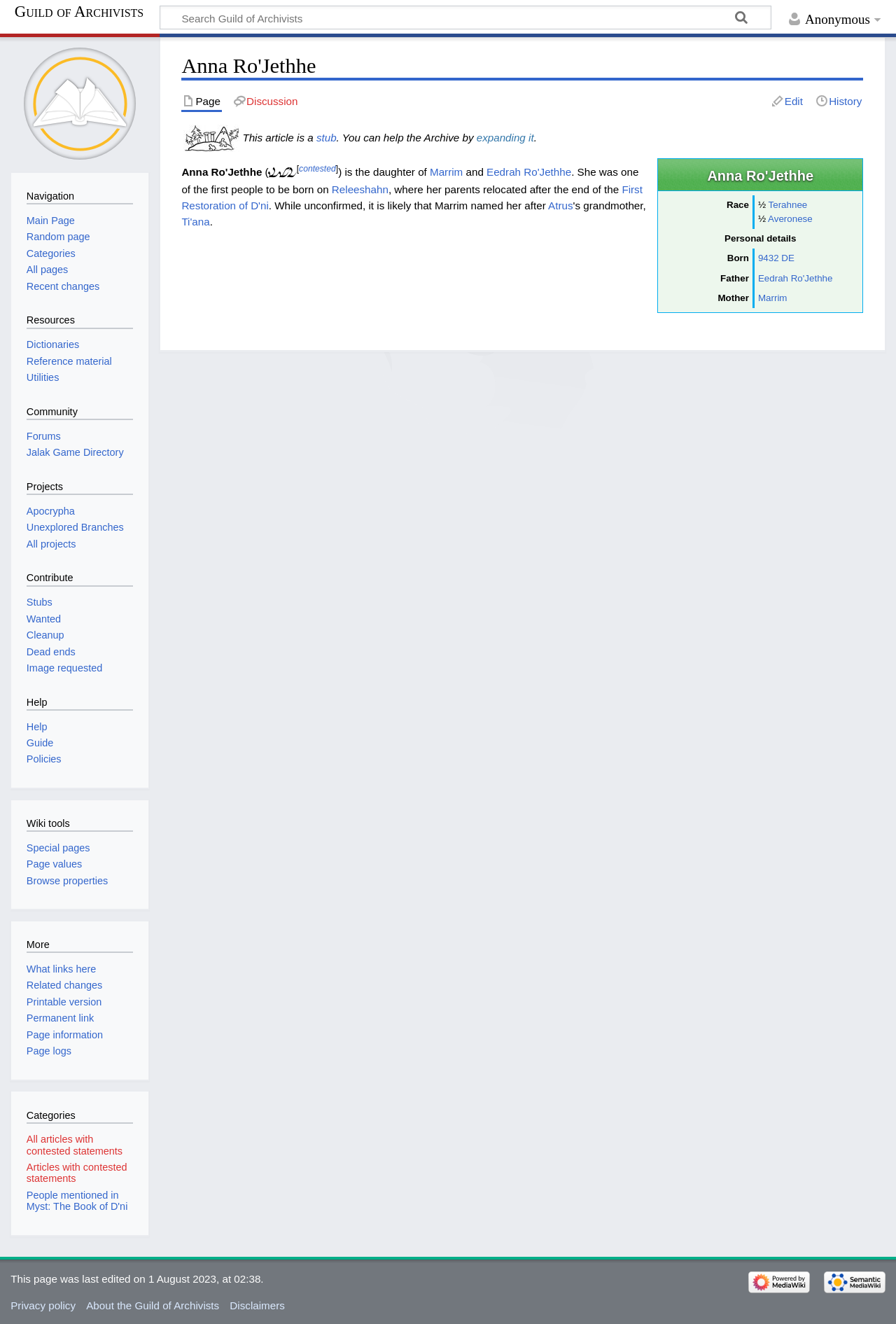Deliver a detailed narrative of the webpage's visual and textual elements.

The webpage is about Anna Ro'Jethhe, a member of the Guild of Archivists. At the top, there is a heading "Anonymous" and a link to the Guild of Archivists. Below that, there is a search box with a "Search" and "Go" button. 

The main content area is divided into two sections. On the left, there is a navigation menu with links to Namespaces, Page actions, and other related pages. On the right, there is a table with information about Anna Ro'Jethhe, including her race, personal details, and family members. 

Above the table, there is a heading with Anna's name and a stub icon, indicating that the article is incomplete. There is also a message encouraging users to help expand the article. 

The table has several rows, each with a row header and a grid cell containing information about Anna. The row headers include "Race", "Born", "Father", and "Mother", and the grid cells contain links to related pages, such as Terahnee and Averonese. 

Below the table, there is a paragraph of text describing Anna's life, including her birthplace and her parents. There are several links to related pages, such as Releeshahn and the First Restoration of D'ni. 

At the bottom of the page, there are several navigation menus, including Navigation, Resources, Community, Projects, and Contribute. Each menu has several links to related pages.